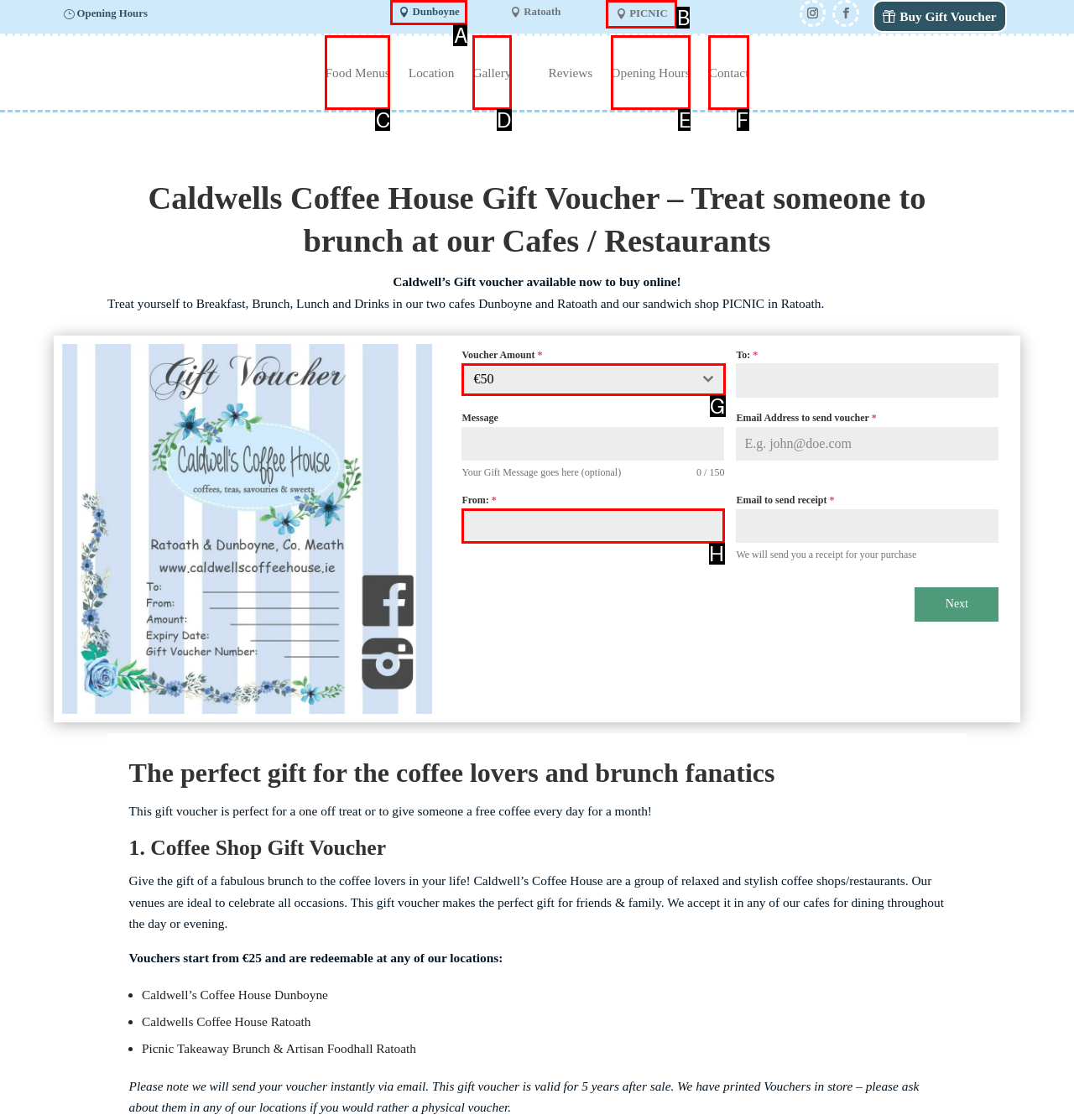Decide which HTML element to click to complete the task: Select a voucher amount Provide the letter of the appropriate option.

G